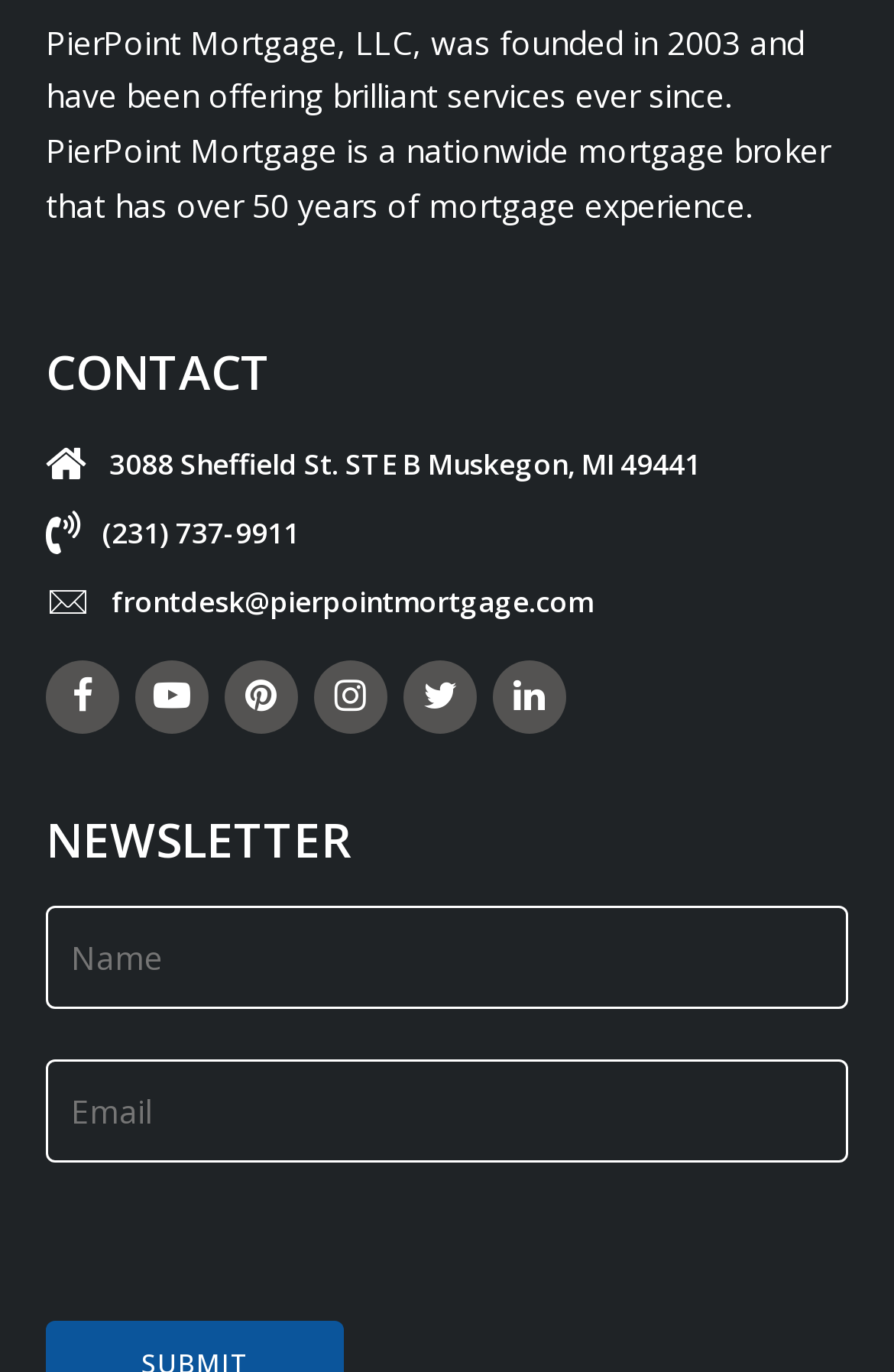Provide the bounding box coordinates of the HTML element described by the text: "name="your-email" placeholder="Email"".

[0.051, 0.772, 0.949, 0.847]